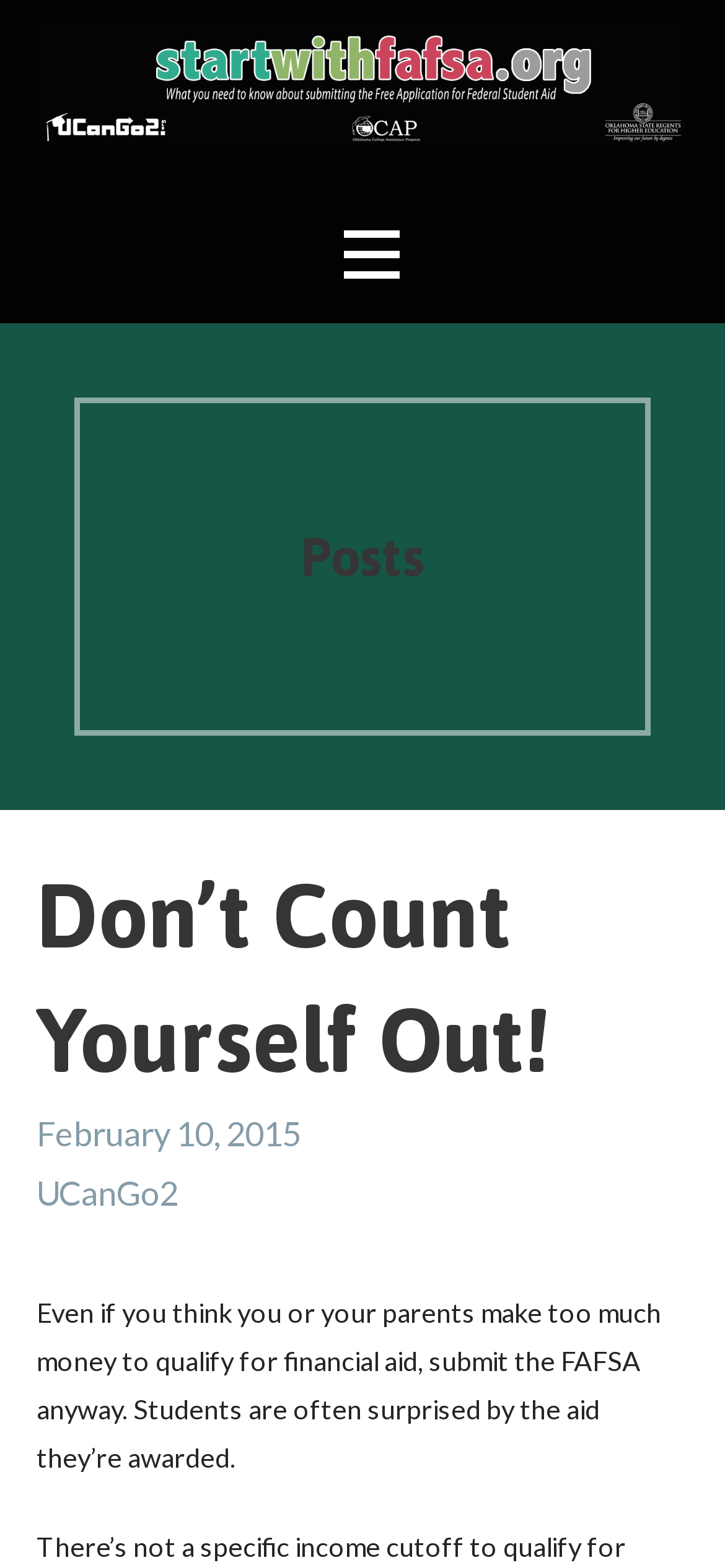Using the provided description startwithfafsa.org, find the bounding box coordinates for the UI element. Provide the coordinates in (top-left x, top-left y, bottom-right x, bottom-right y) format, ensuring all values are between 0 and 1.

[0.055, 0.112, 0.618, 0.151]